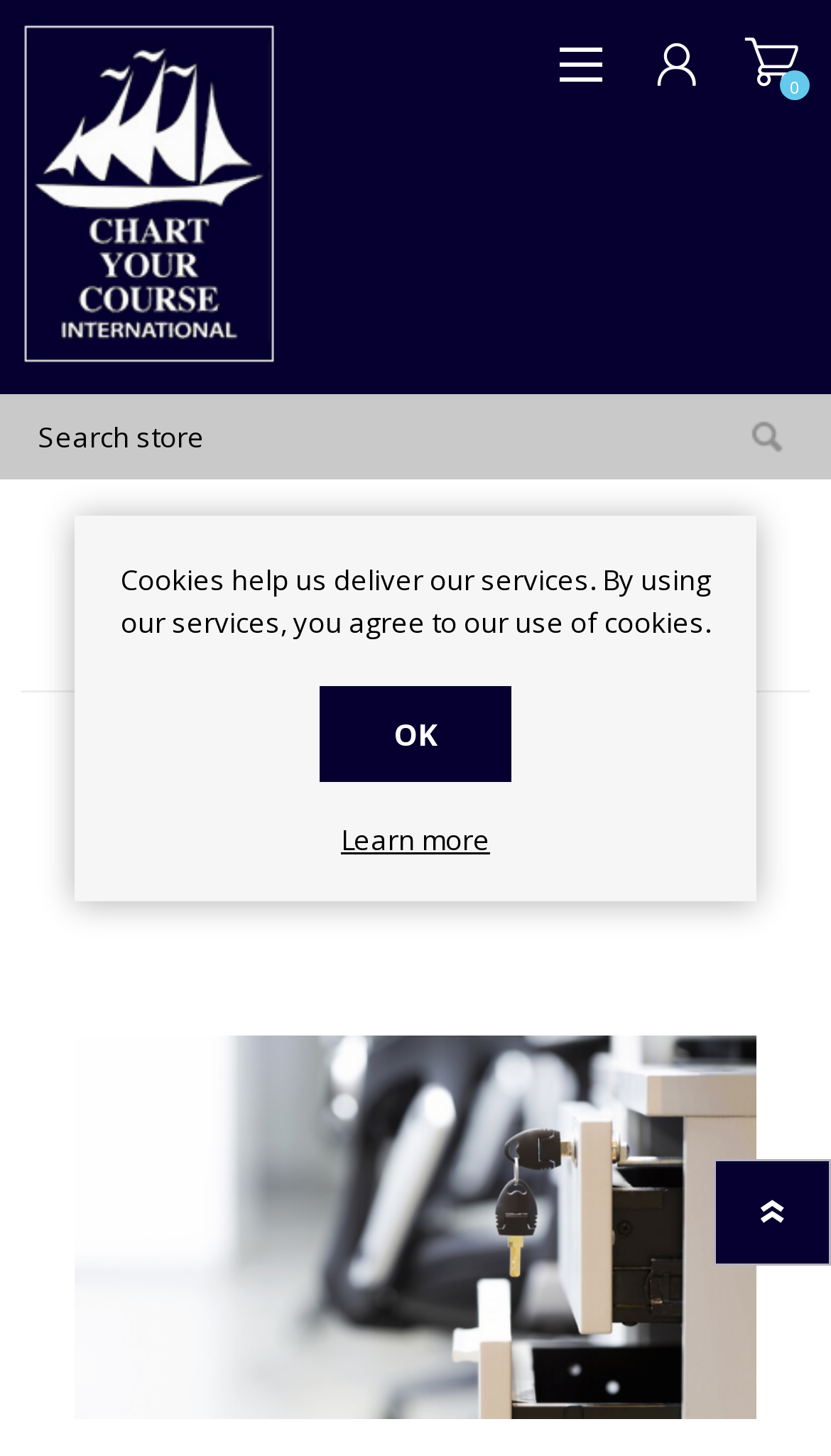Find the bounding box coordinates for the UI element that matches this description: "Wishlist 0".

[0.0, 0.425, 0.3, 0.469]